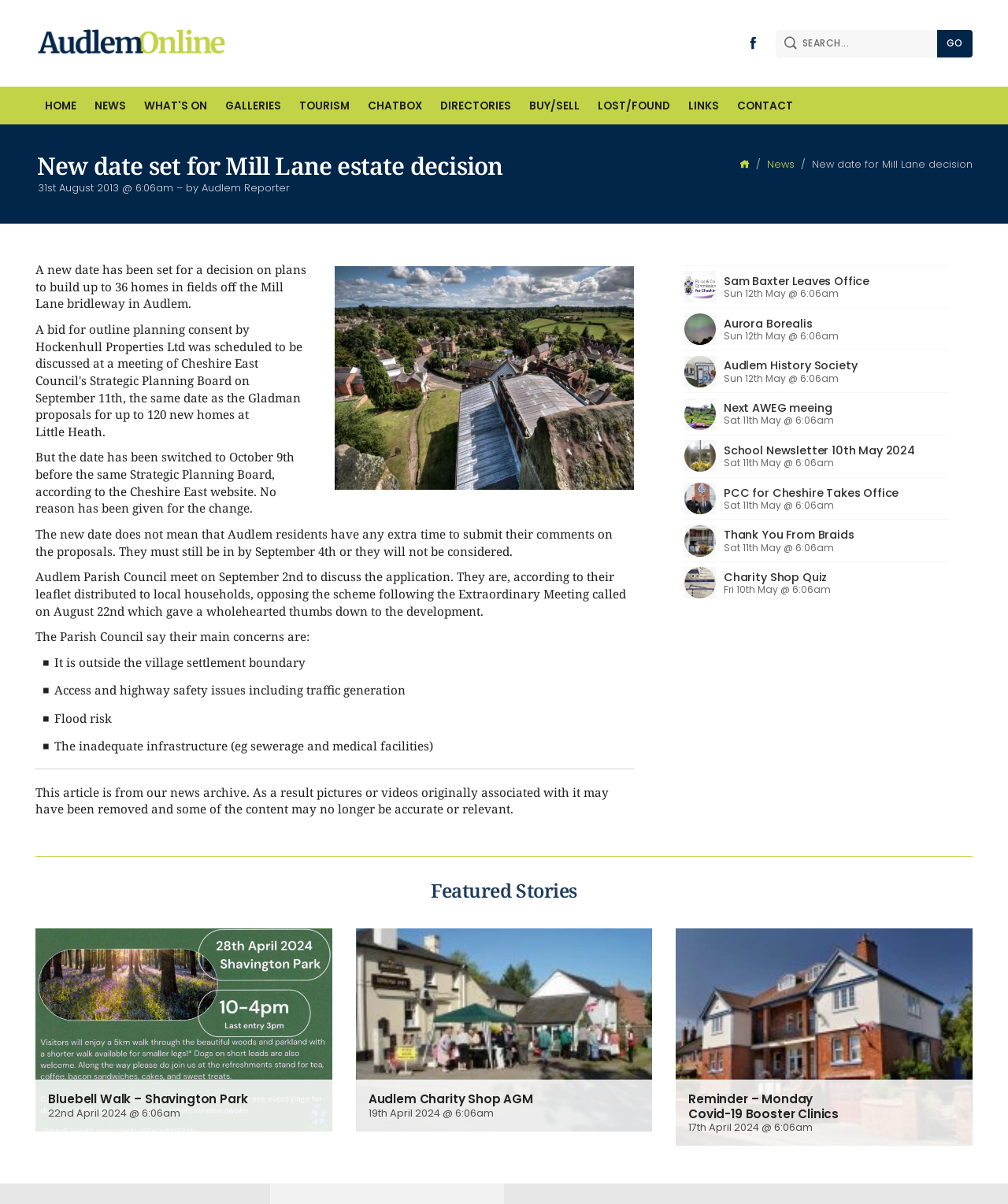Using the information in the image, could you please answer the following question in detail:
What is the main concern of the Parish Council regarding the development?

The answer can be found in the article text, which lists the Parish Council's main concerns, including 'It is outside the village settlement boundary', 'Access and highway safety issues including traffic generation', 'Flood risk', and 'The inadequate infrastructure (eg sewerage and medical facilities)'.